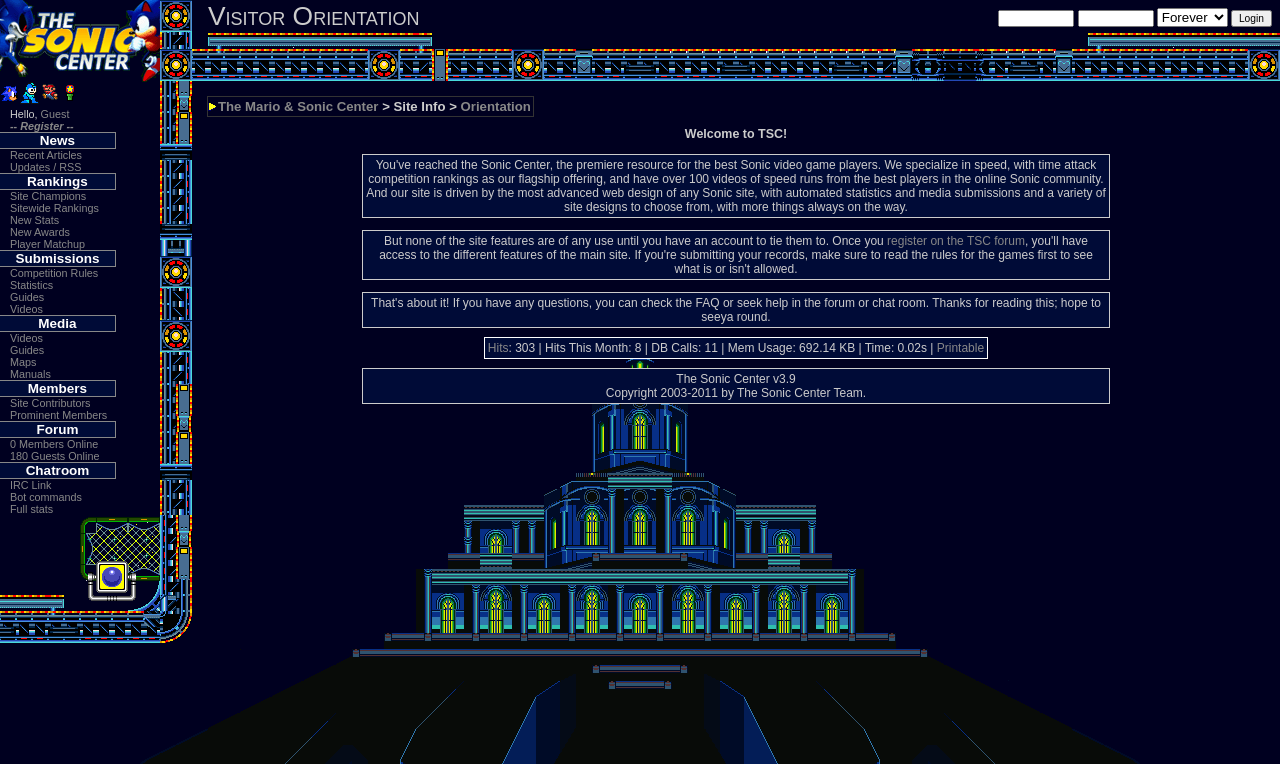Can you specify the bounding box coordinates of the area that needs to be clicked to fulfill the following instruction: "Check the Rankings"?

[0.0, 0.228, 0.09, 0.247]